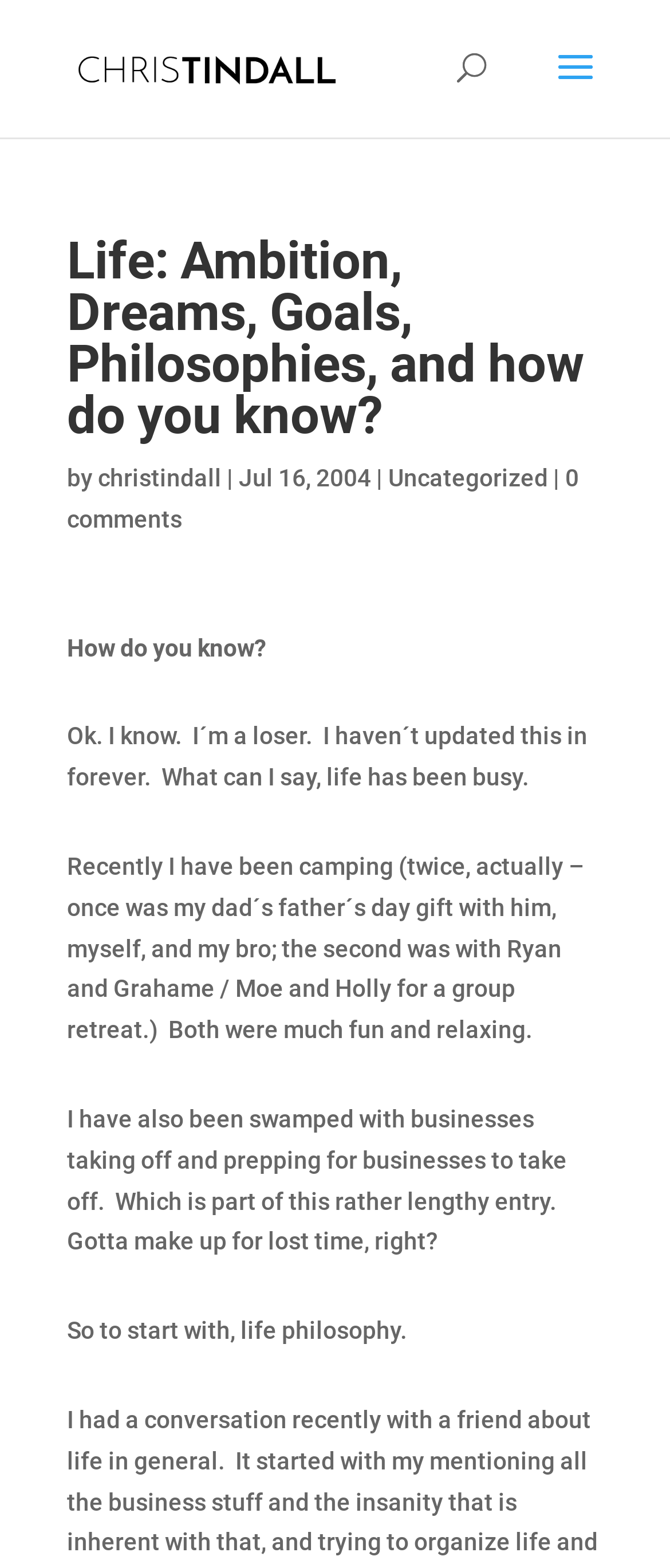Could you identify the text that serves as the heading for this webpage?

Life: Ambition, Dreams, Goals, Philosophies, and how do you know?